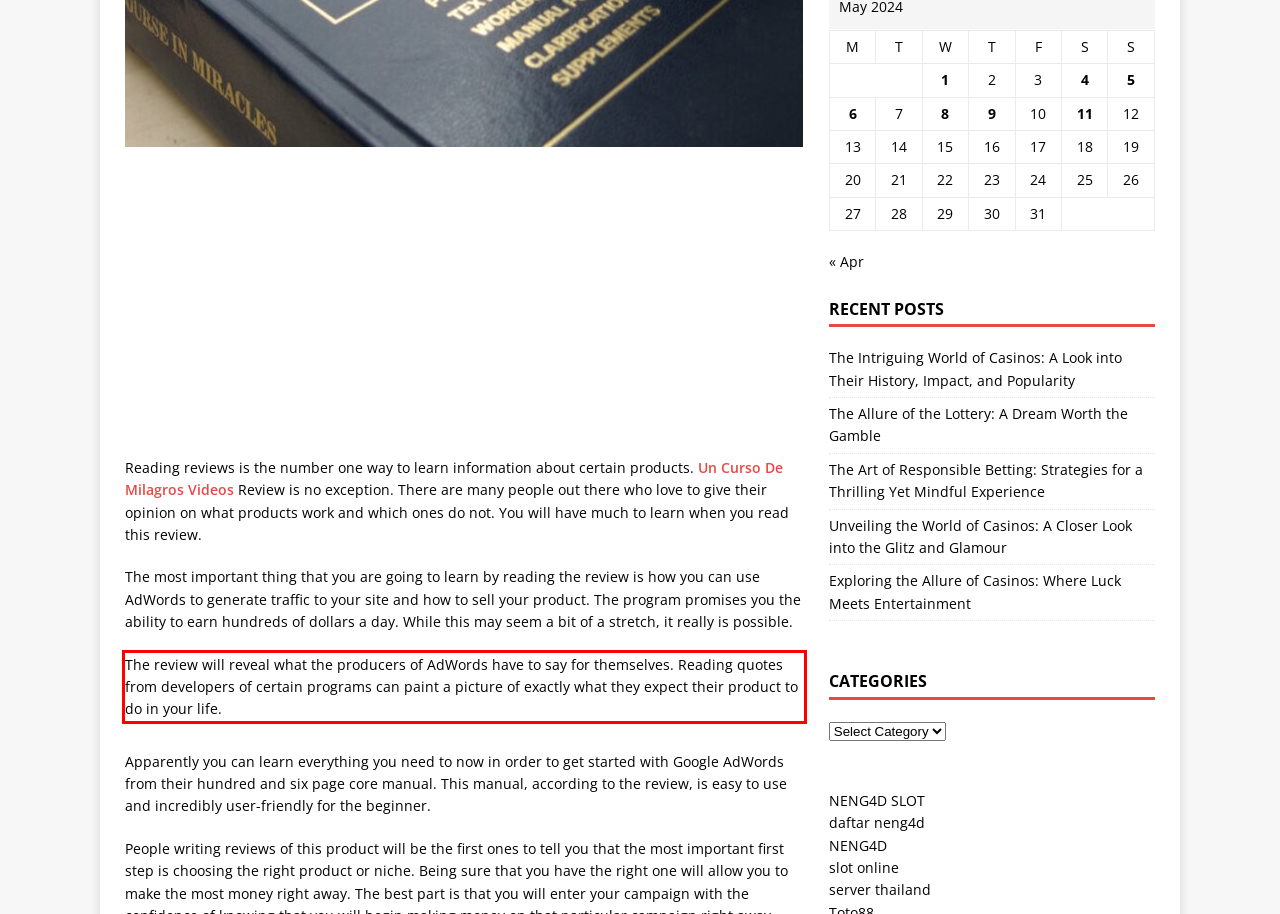Examine the screenshot of the webpage, locate the red bounding box, and perform OCR to extract the text contained within it.

The review will reveal what the producers of AdWords have to say for themselves. Reading quotes from developers of certain programs can paint a picture of exactly what they expect their product to do in your life.